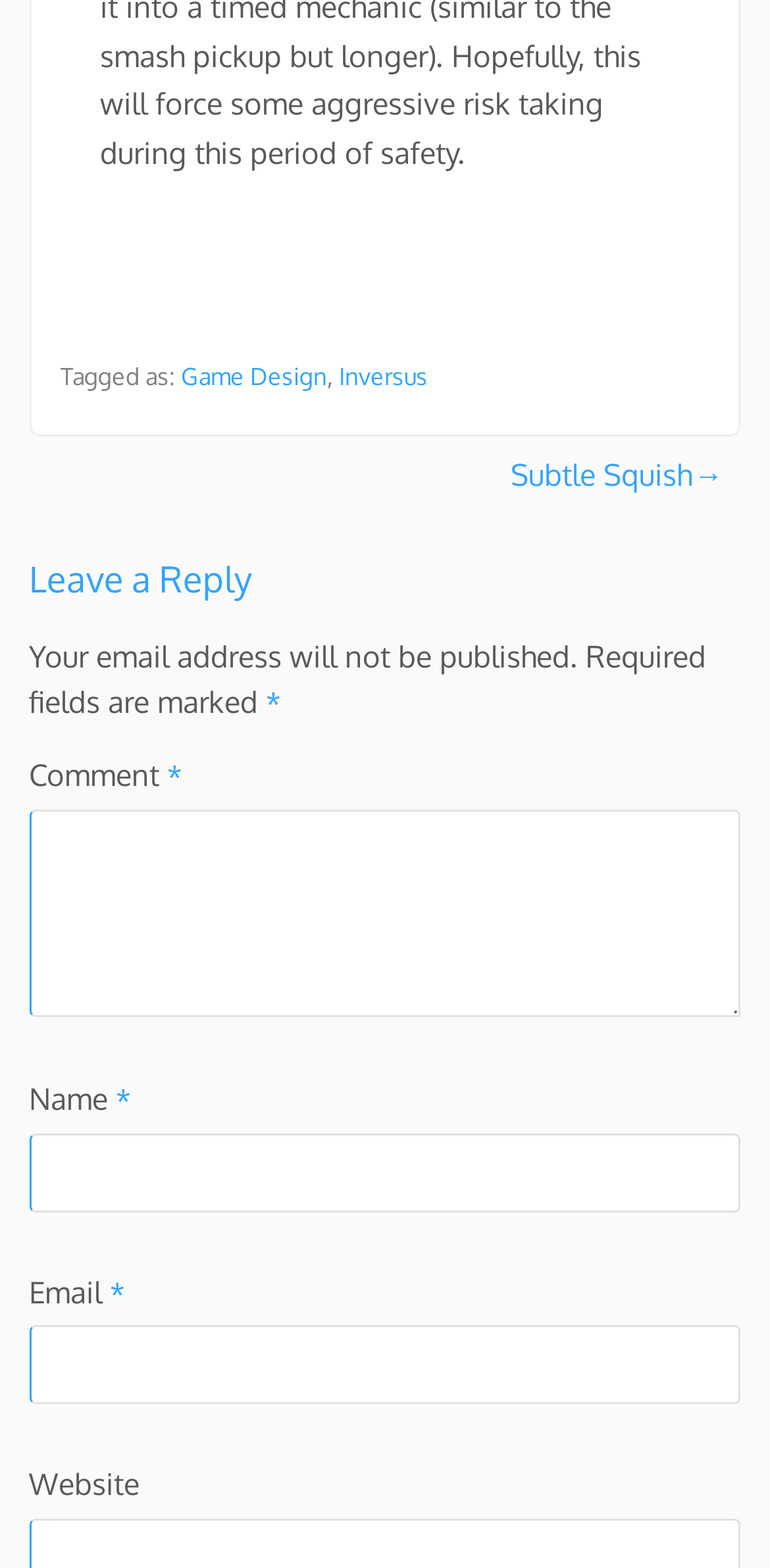Predict the bounding box of the UI element that fits this description: "parent_node: Email * aria-describedby="email-notes" name="email"".

[0.038, 0.845, 0.962, 0.895]